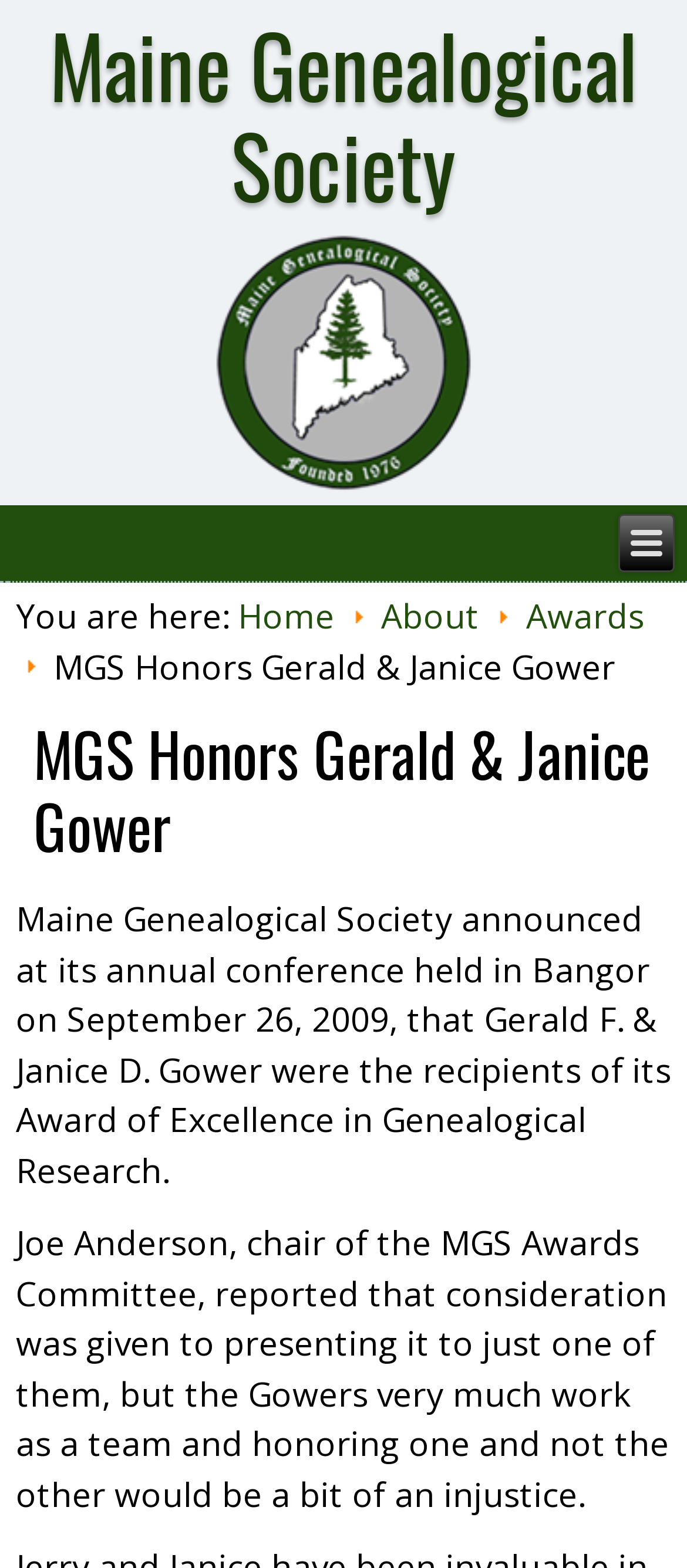What is the relationship between Gerald and Janice Gower?
Provide a fully detailed and comprehensive answer to the question.

I found the answer by reading the text content of the StaticText element which states that 'the Gowers very much work as a team and honoring one and not the other would be a bit of an injustice'.